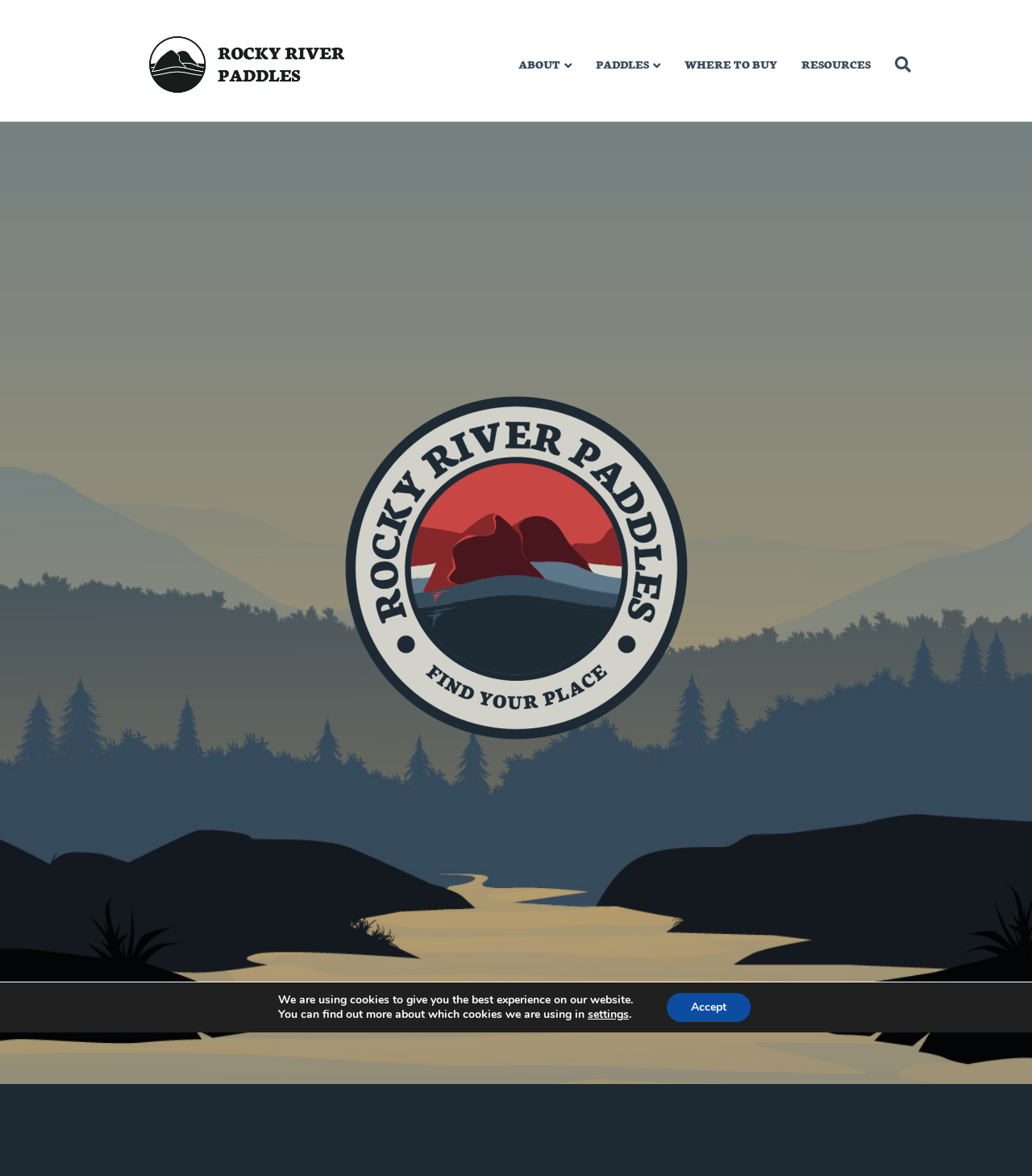Determine the bounding box of the UI element mentioned here: "alt="Rocky River Paddles"". The coordinates must be in the format [left, top, right, bottom] with values ranging from 0 to 1.

[0.102, 0.048, 0.355, 0.064]